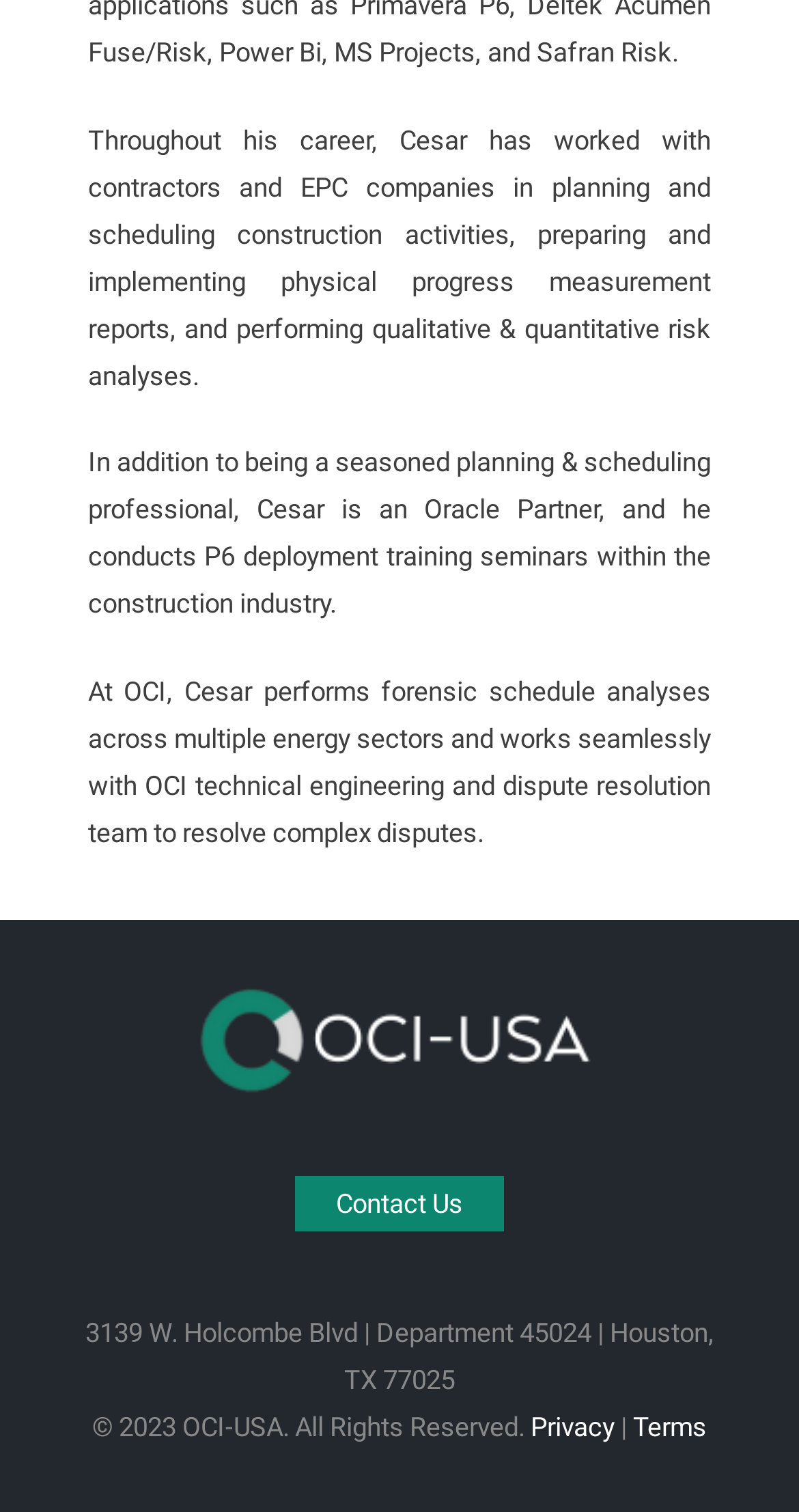What is Cesar's profession?
Provide an in-depth answer to the question, covering all aspects.

Based on the text, it is mentioned that Cesar is a seasoned planning & scheduling professional, which indicates his profession.